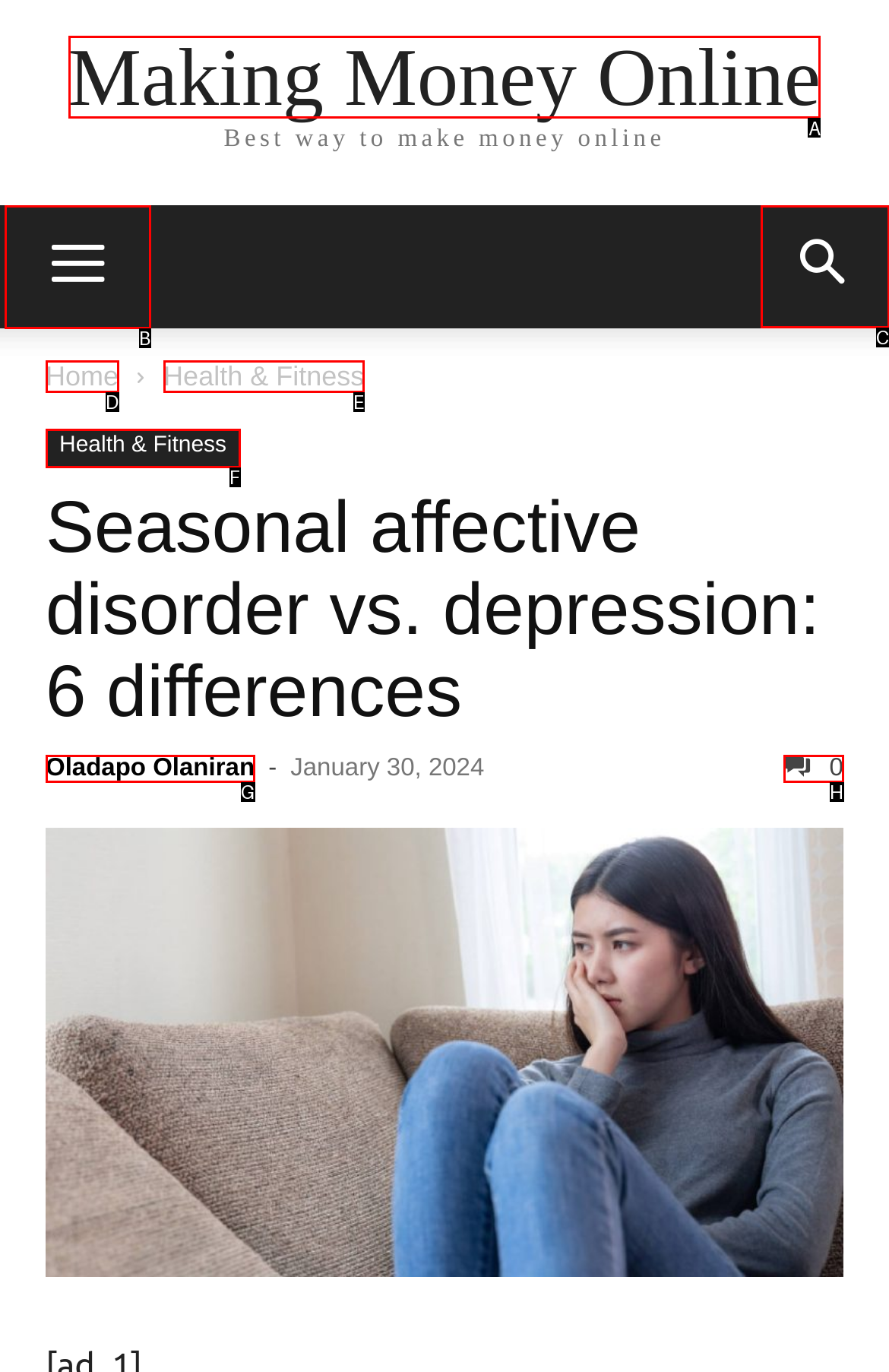Select the option I need to click to accomplish this task: Search for something
Provide the letter of the selected choice from the given options.

None